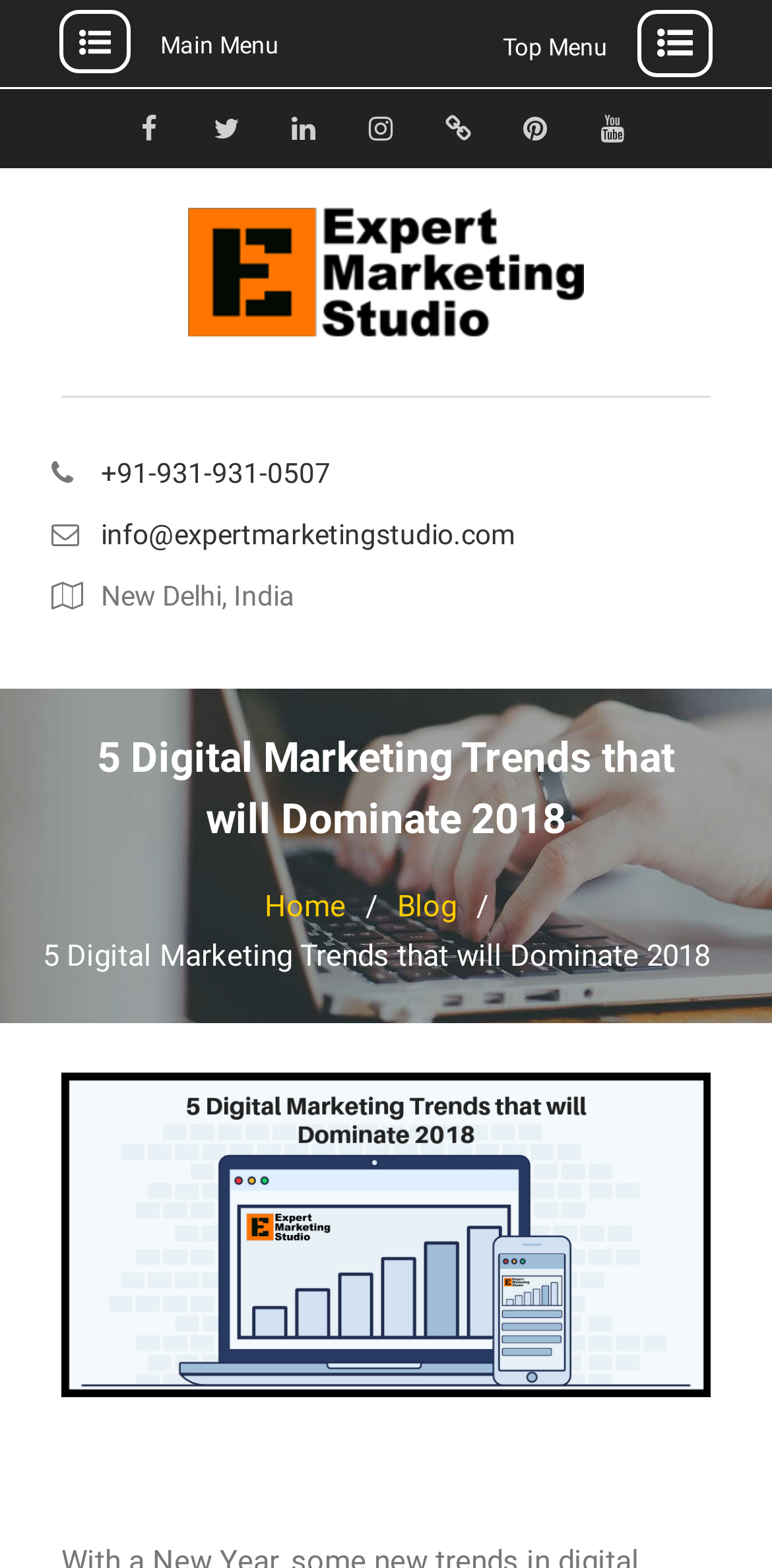Can you specify the bounding box coordinates of the area that needs to be clicked to fulfill the following instruction: "Read the blog"?

[0.514, 0.566, 0.591, 0.589]